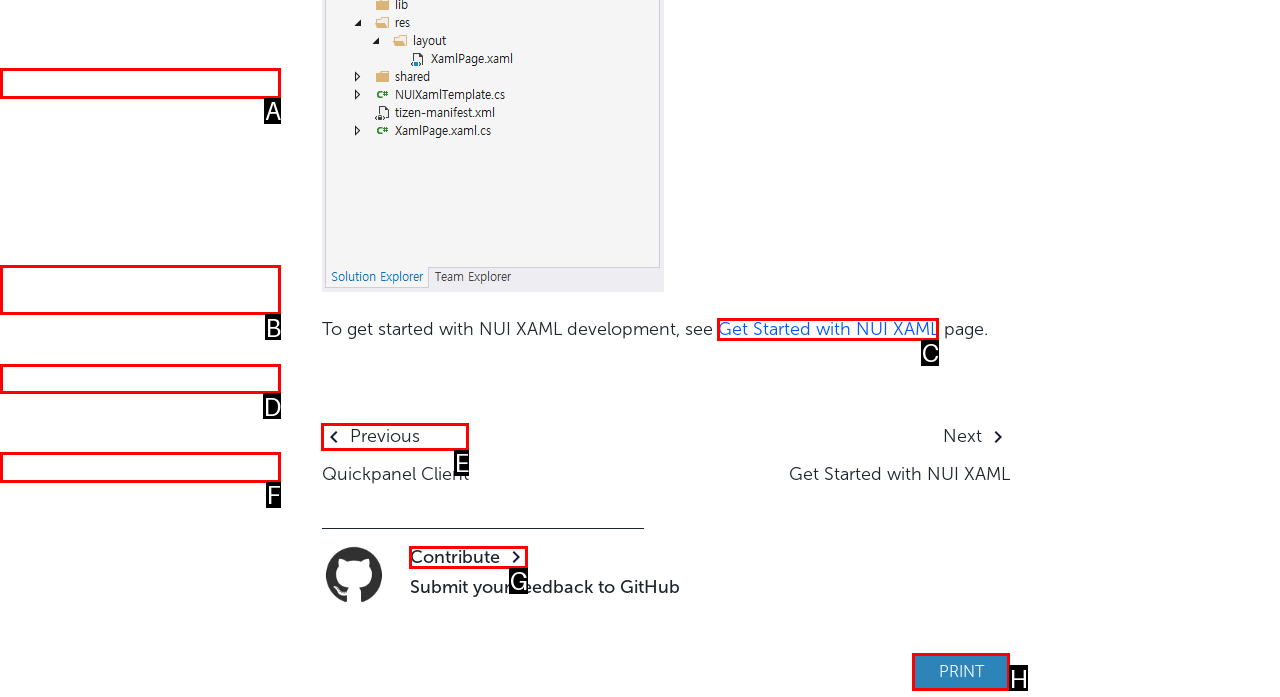Select the appropriate letter to fulfill the given instruction: Click the 'PRINT' button
Provide the letter of the correct option directly.

H